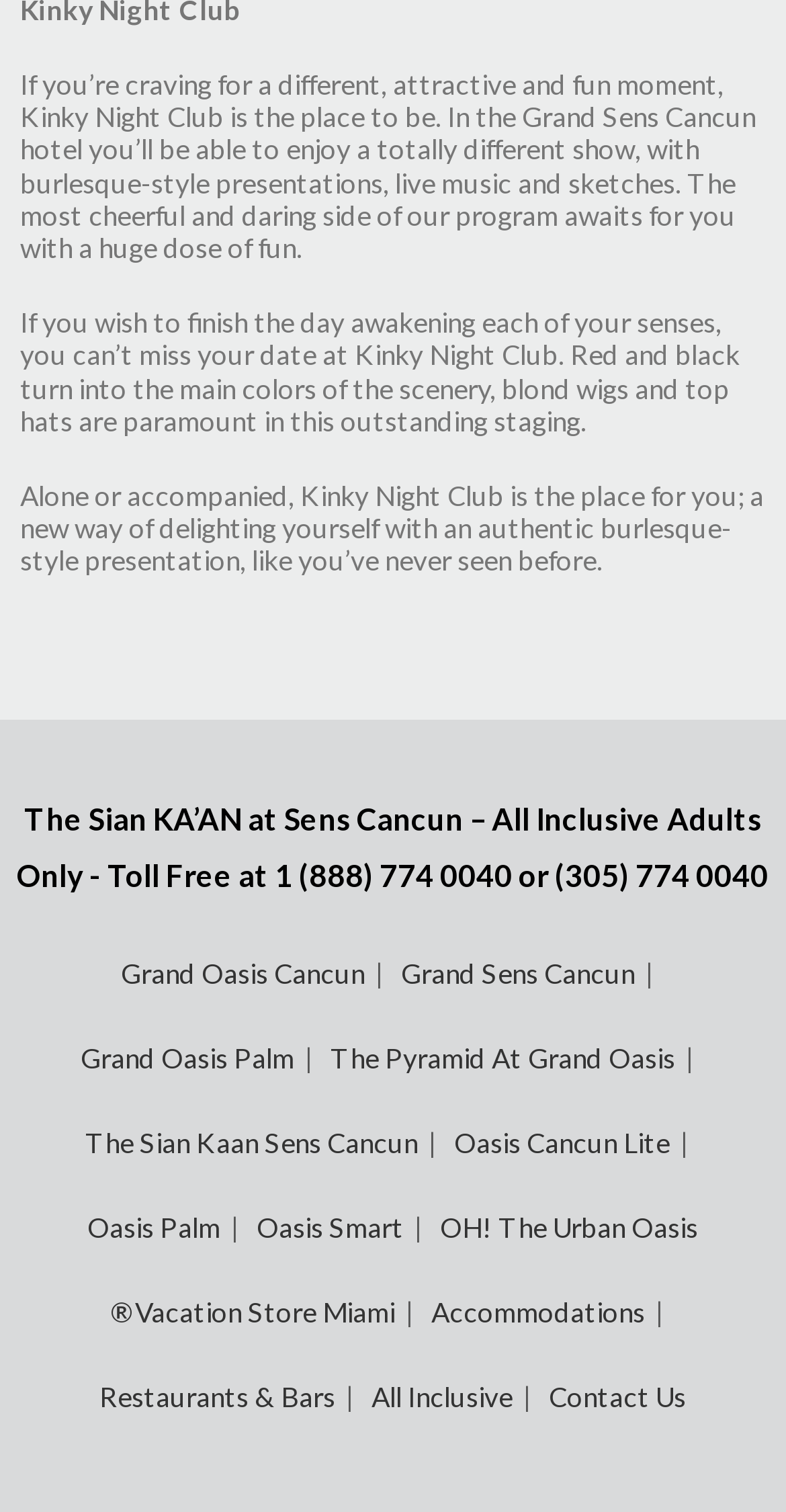Using the webpage screenshot, find the UI element described by ®Vacation Store Miami. Provide the bounding box coordinates in the format (top-left x, top-left y, bottom-right x, bottom-right y), ensuring all values are floating point numbers between 0 and 1.

[0.141, 0.841, 0.541, 0.896]